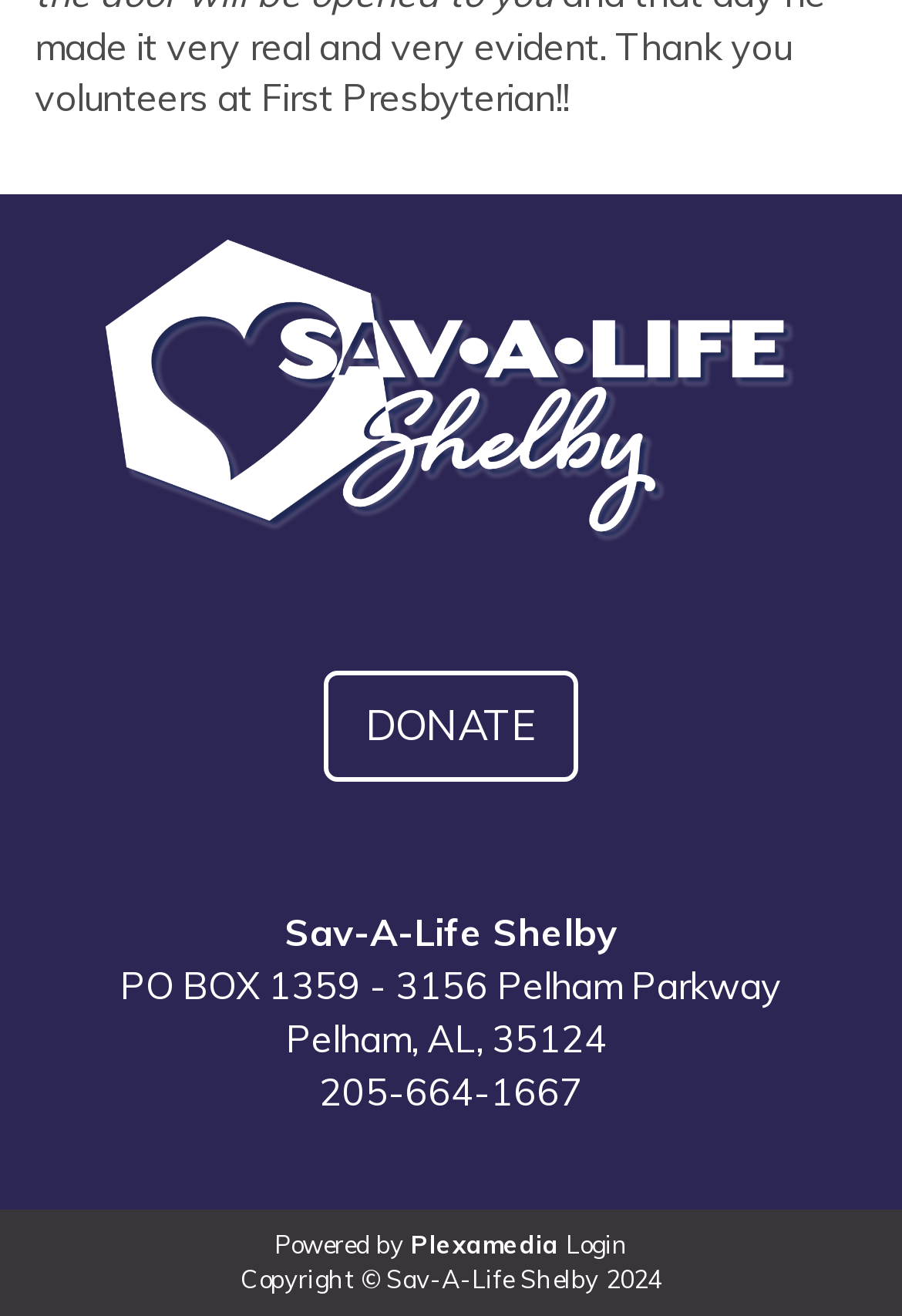Locate the coordinates of the bounding box for the clickable region that fulfills this instruction: "Login to the account".

[0.627, 0.933, 0.696, 0.958]